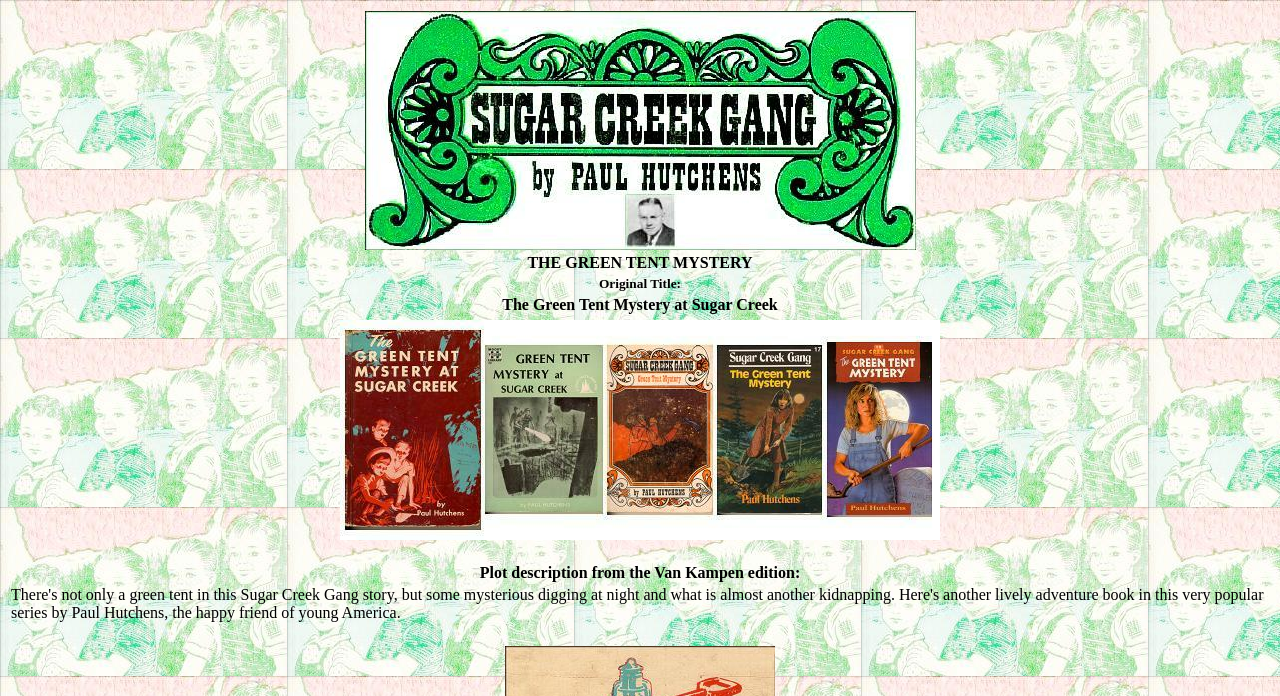What is the series of the book? Refer to the image and provide a one-word or short phrase answer.

Sugar Creek Gang